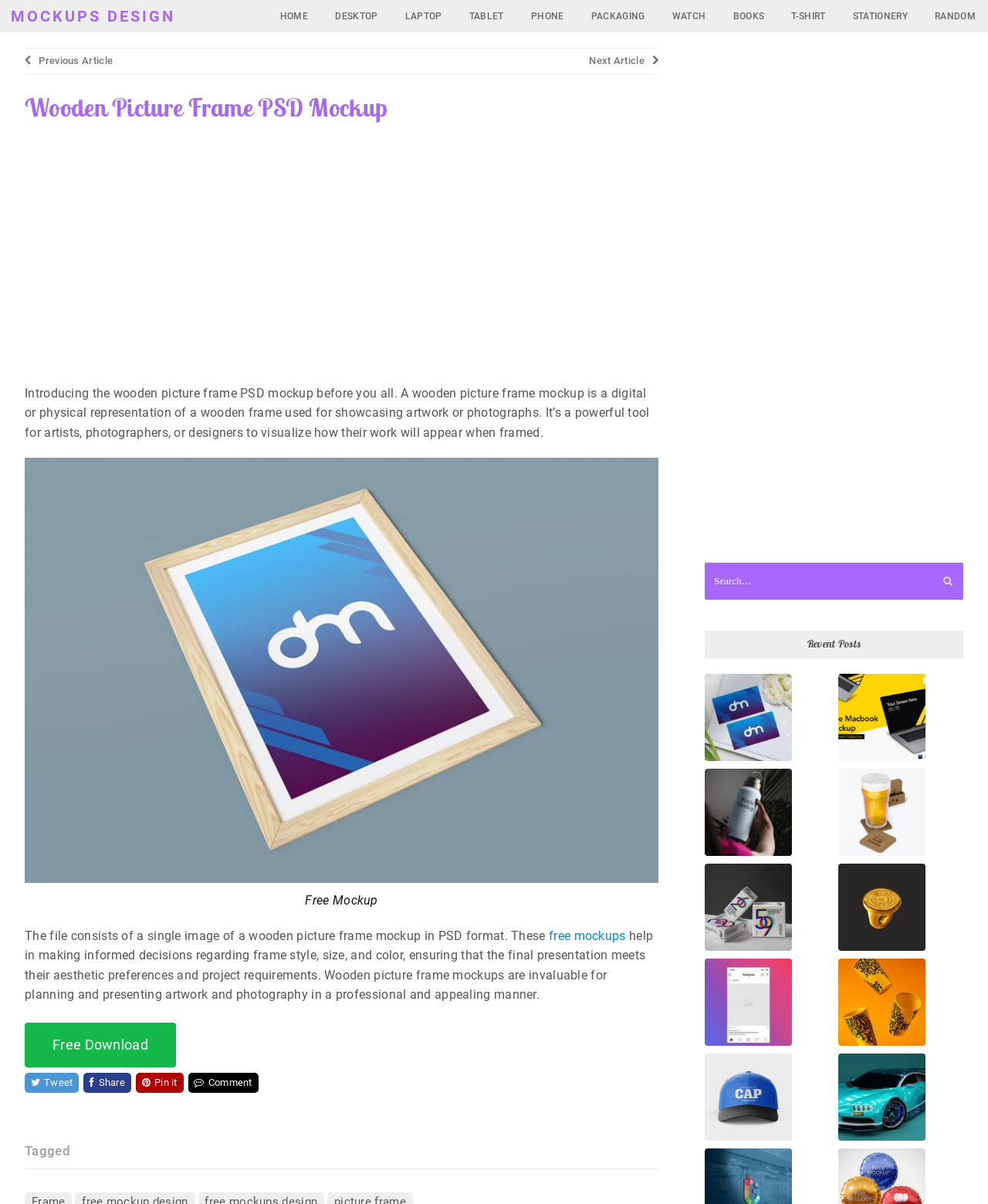Identify the bounding box coordinates of the element to click to follow this instruction: 'Download the 'Wooden Picture Frame PSD Mockup''. Ensure the coordinates are four float values between 0 and 1, provided as [left, top, right, bottom].

[0.025, 0.849, 0.178, 0.887]